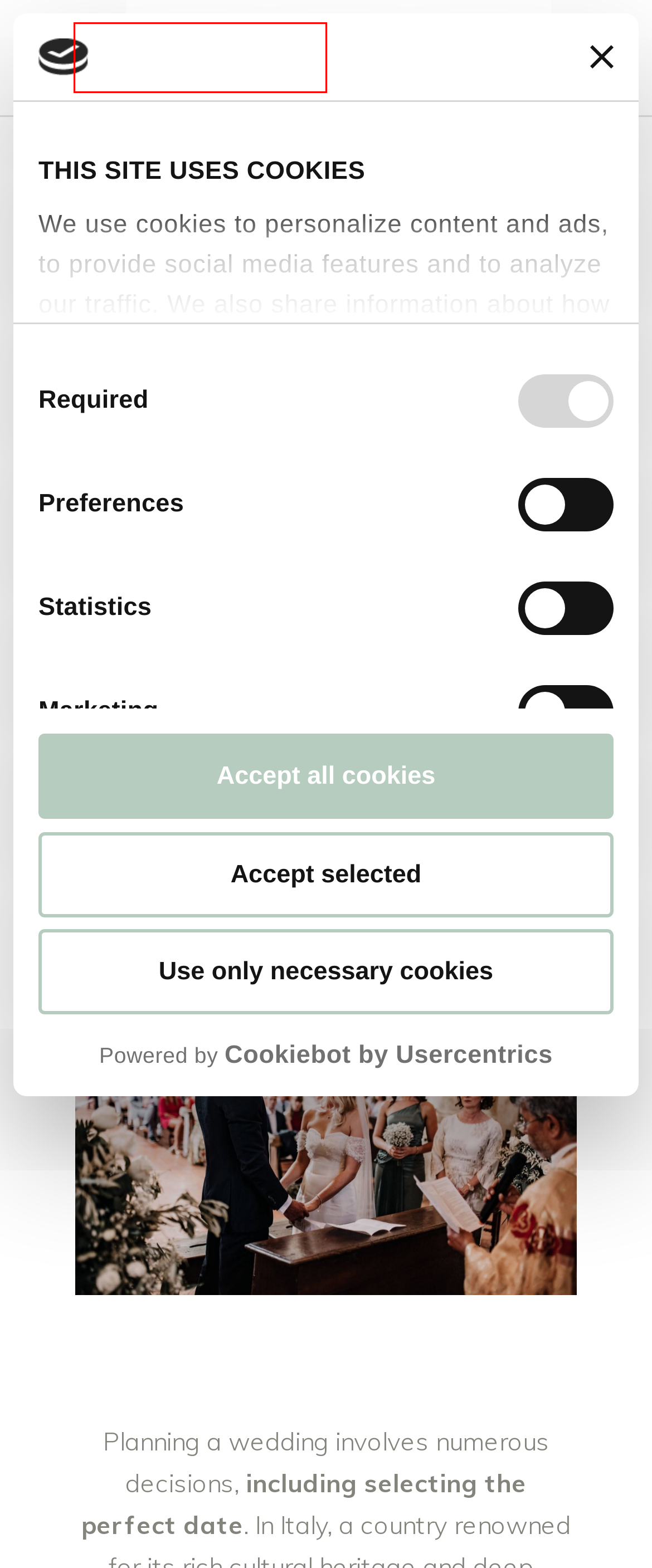You have a screenshot showing a webpage with a red bounding box highlighting an element. Choose the webpage description that best fits the new webpage after clicking the highlighted element. The descriptions are:
A. What is behind “Powered by Cookiebot™” - Cookiebot
B. Your Wedding Planner in Tuscany: Unique Events in Tuscany
C. SEO Strategist freelance a Bologna - Marianna Brogi
D. INFO, Author at Unique Events in Tuscany
E. Events Archives - Unique Events in Tuscany
F. Multiday Wedding Celebration in Tuscany - Unique Events in Tuscany
G. Wedding Reception Ideas - Unique Events in Tuscany
H. December 2023 - Unique Events in Tuscany

B